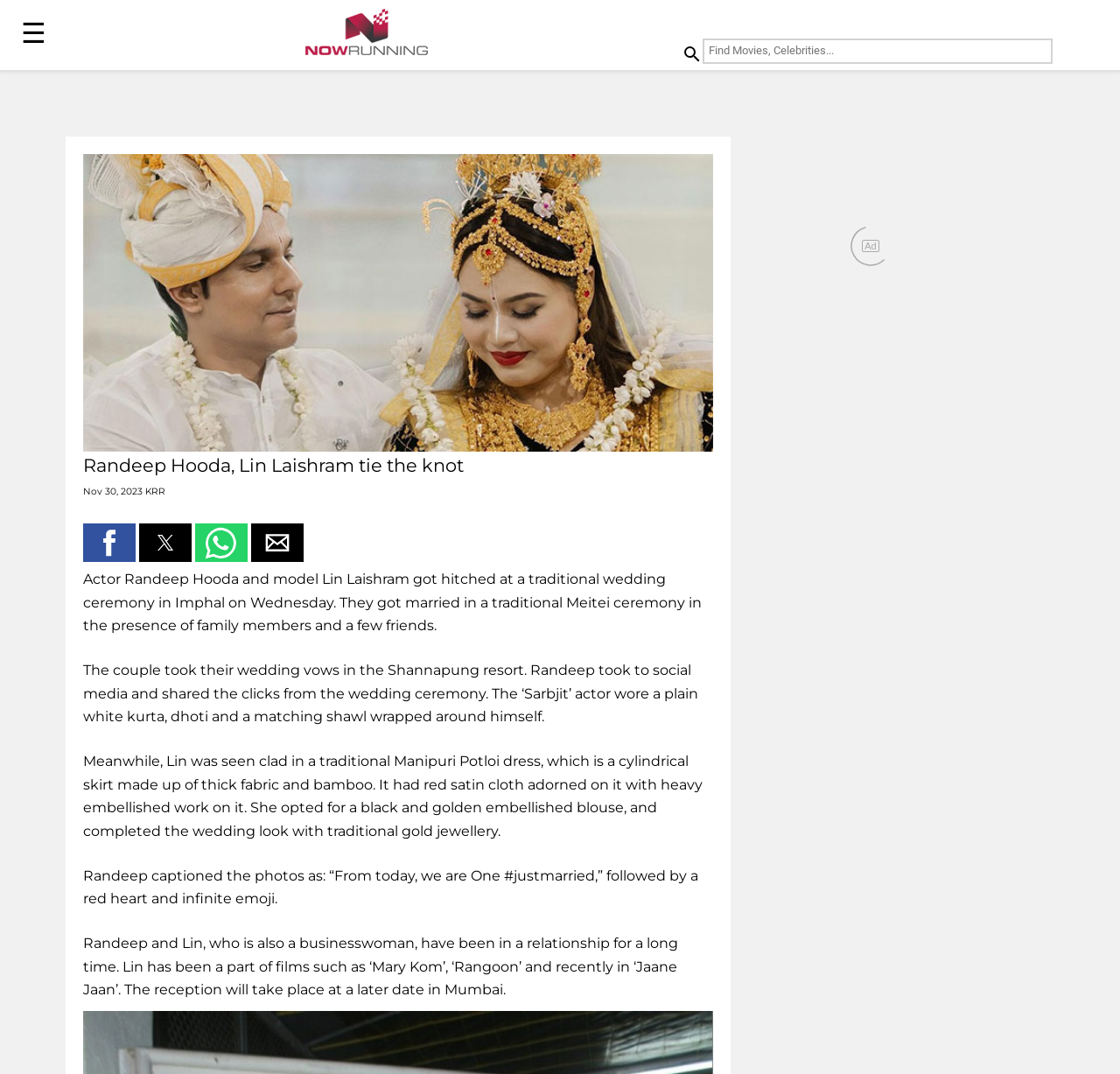Identify the bounding box coordinates of the region that should be clicked to execute the following instruction: "Open the menu".

[0.019, 0.0, 0.066, 0.054]